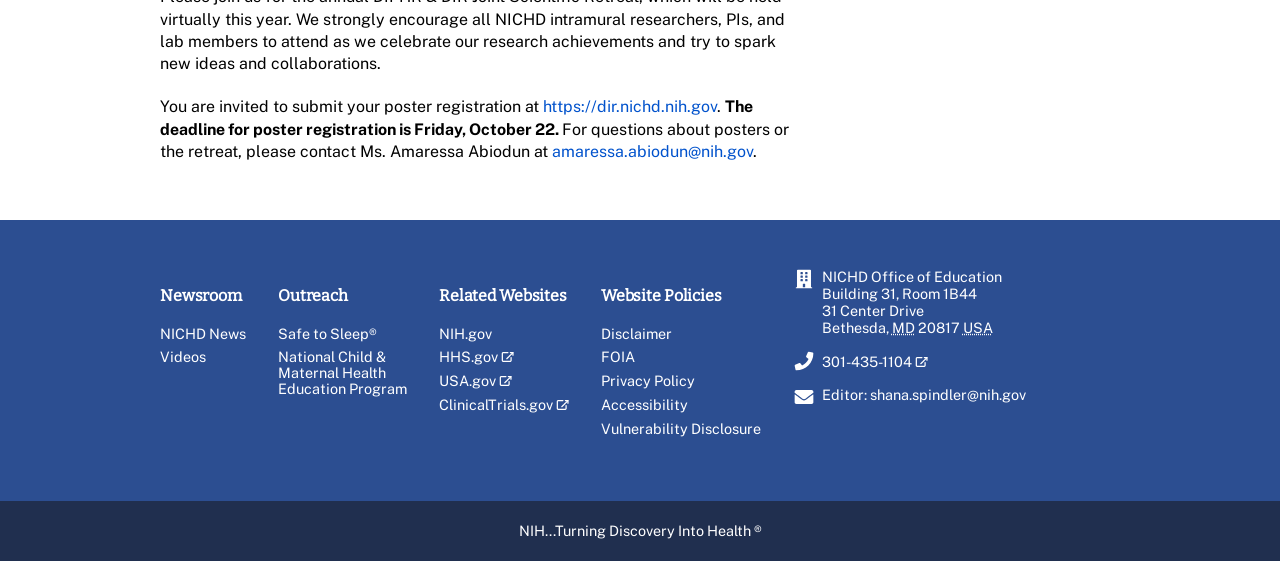Please locate the clickable area by providing the bounding box coordinates to follow this instruction: "Email Supervisor Janice Hahn".

None